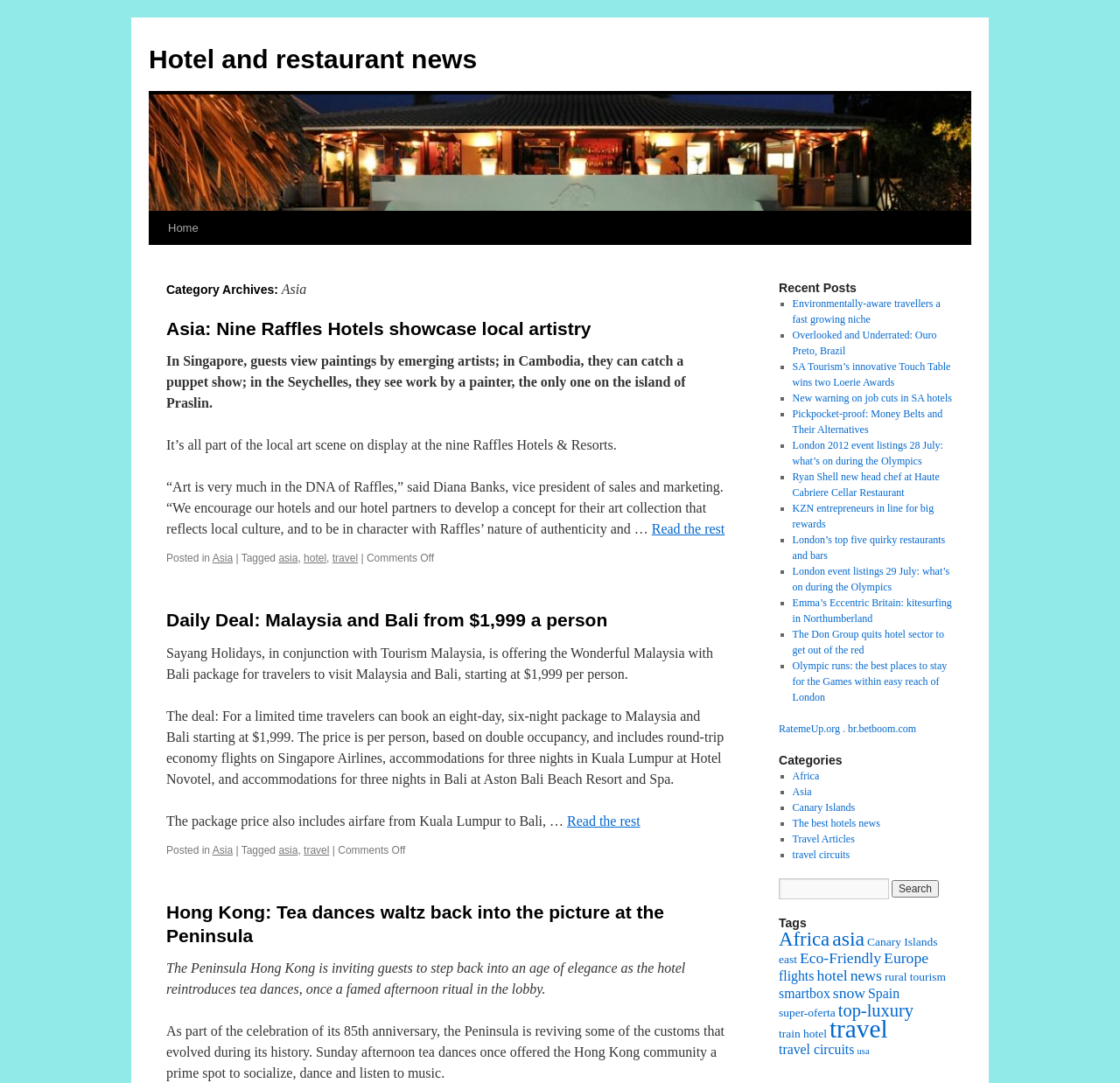Determine the bounding box coordinates of the clickable region to carry out the instruction: "Visit the category page for Asia".

[0.707, 0.725, 0.725, 0.737]